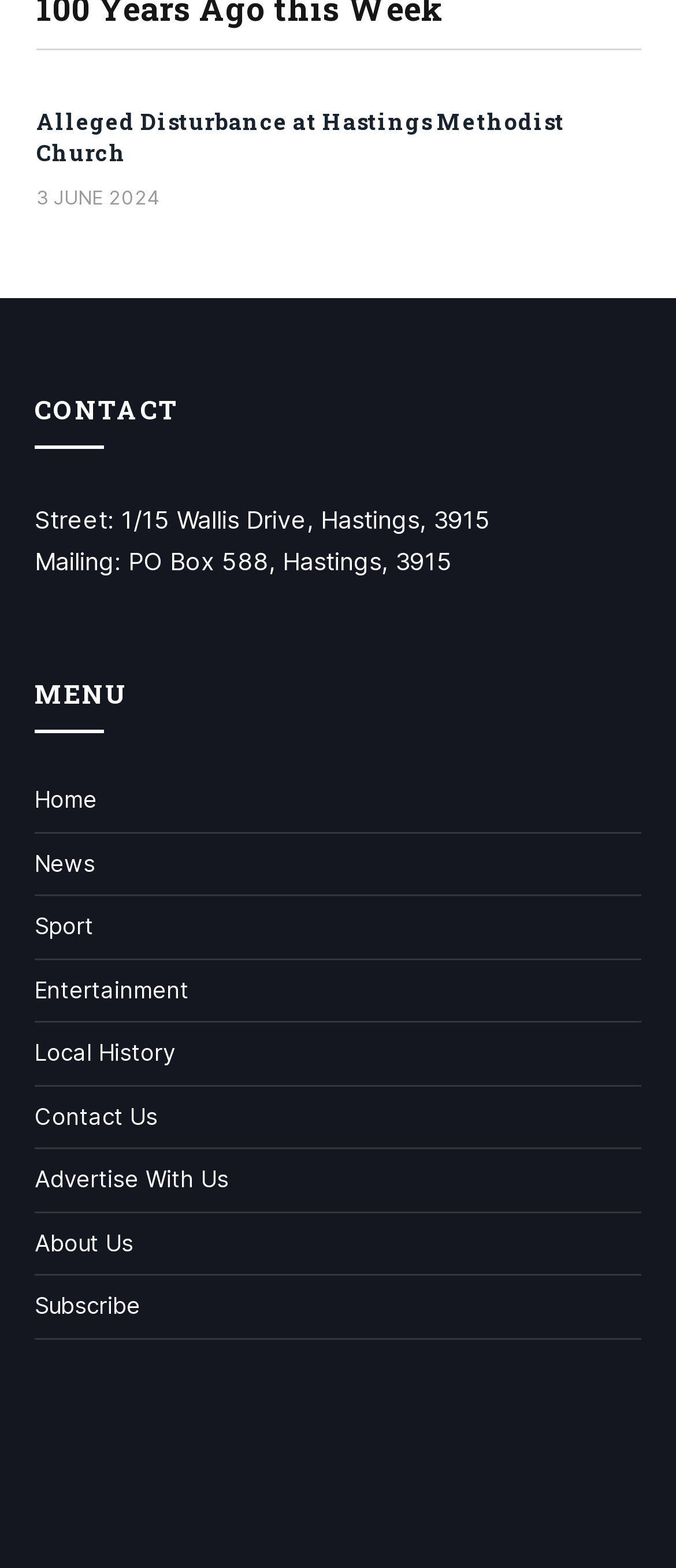Locate the coordinates of the bounding box for the clickable region that fulfills this instruction: "read local history".

[0.051, 0.663, 0.259, 0.68]